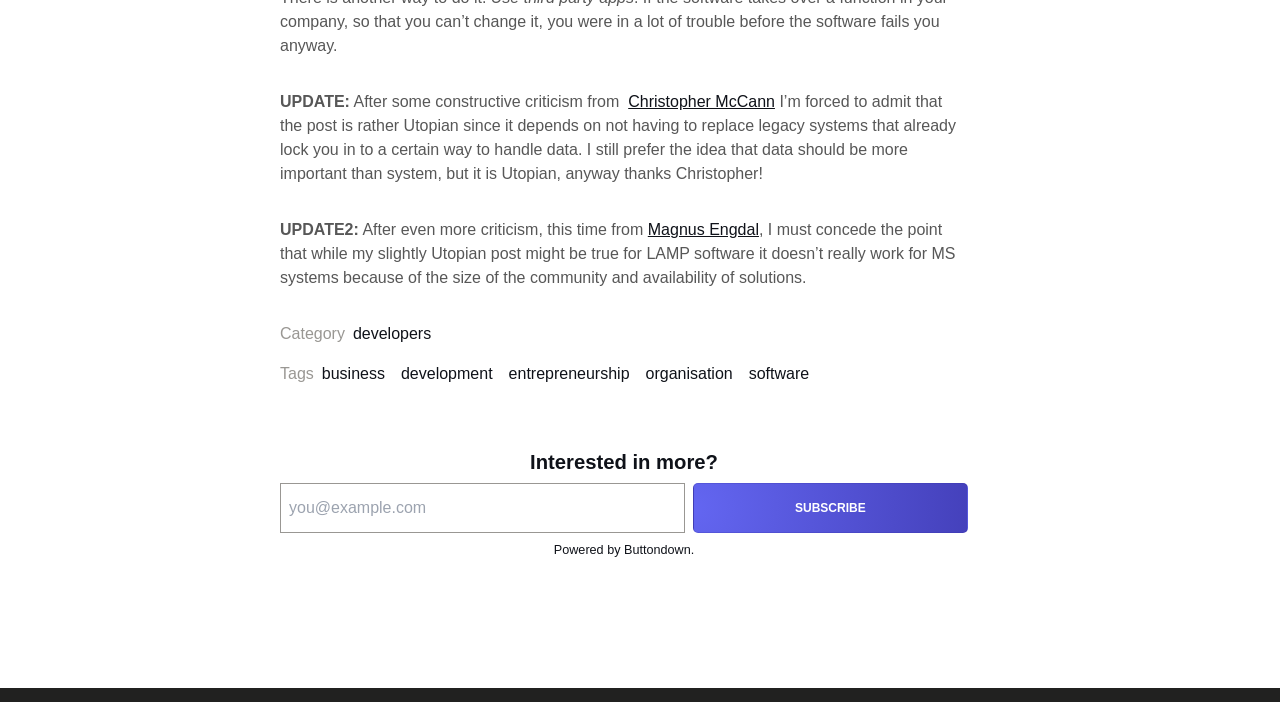Please identify the bounding box coordinates of the clickable element to fulfill the following instruction: "Read the post by Christopher McCann". The coordinates should be four float numbers between 0 and 1, i.e., [left, top, right, bottom].

[0.491, 0.133, 0.605, 0.157]